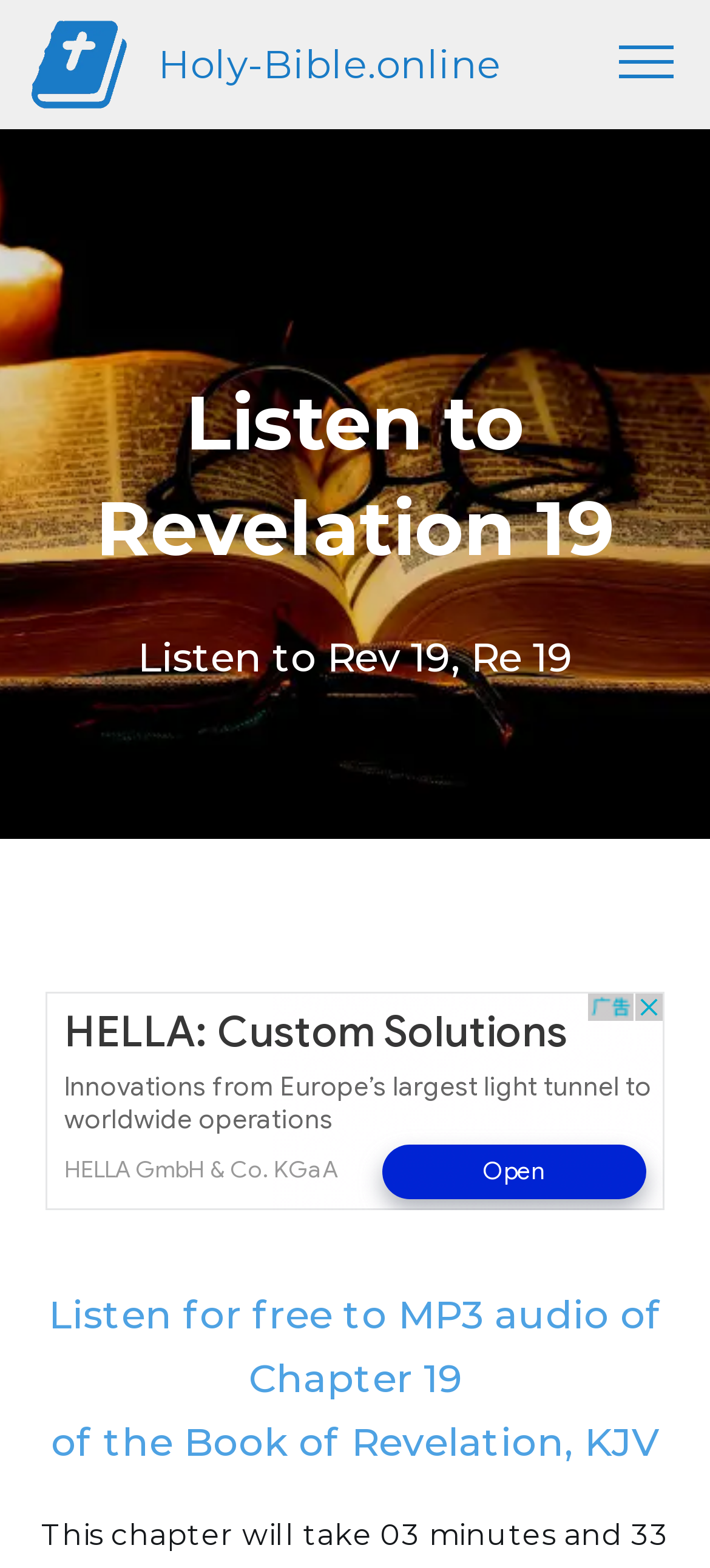Review the image closely and give a comprehensive answer to the question: What is the format of the audio being listened to?

The webpage has a heading 'Listen for free to MP3 audio of Chapter 19 of the Book of Revelation, KJV', which indicates that the format of the audio being listened to is MP3.